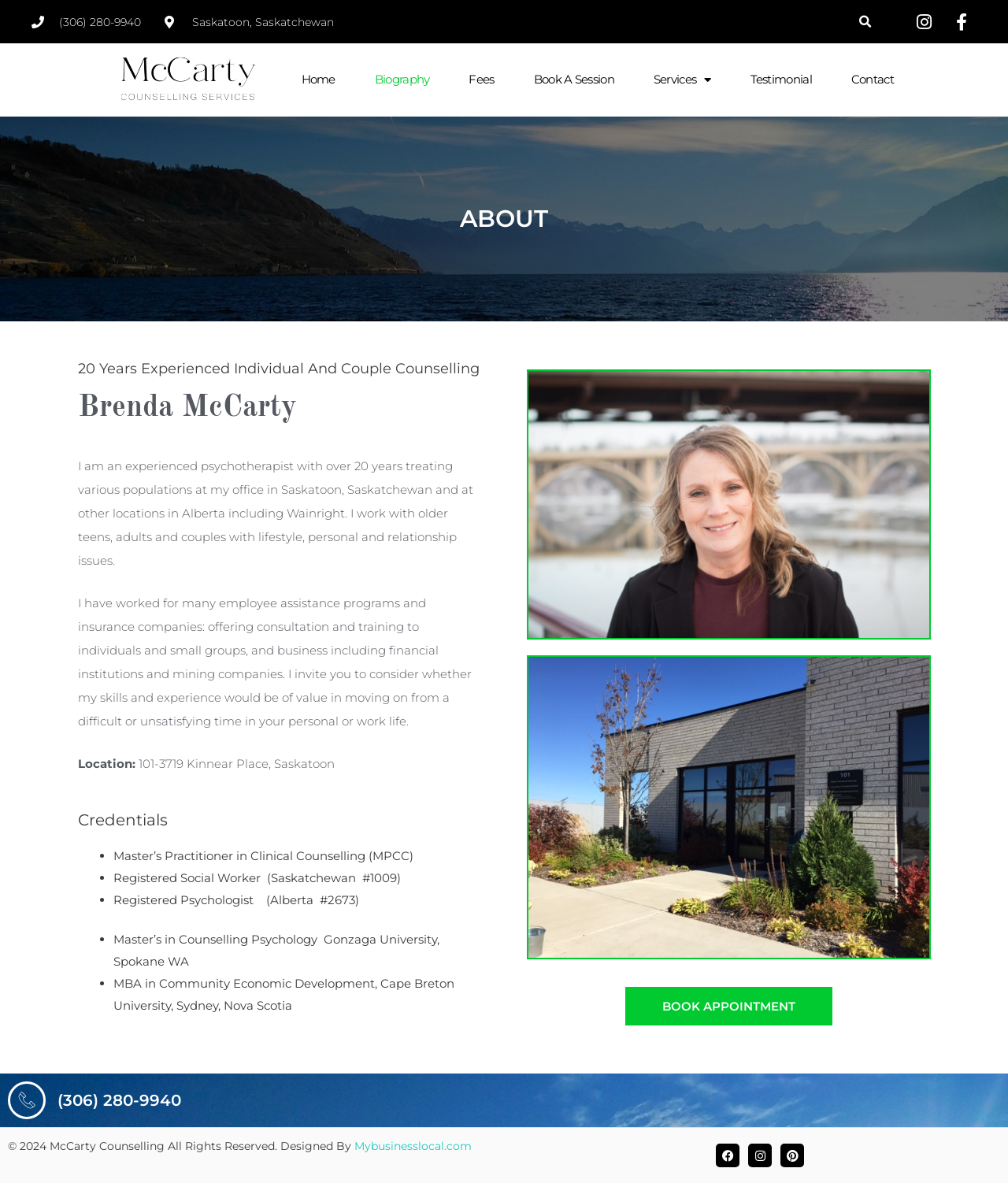What is the psychotherapist's name?
Ensure your answer is thorough and detailed.

The psychotherapist's name can be found in the heading, which states 'Brenda McCarty'.